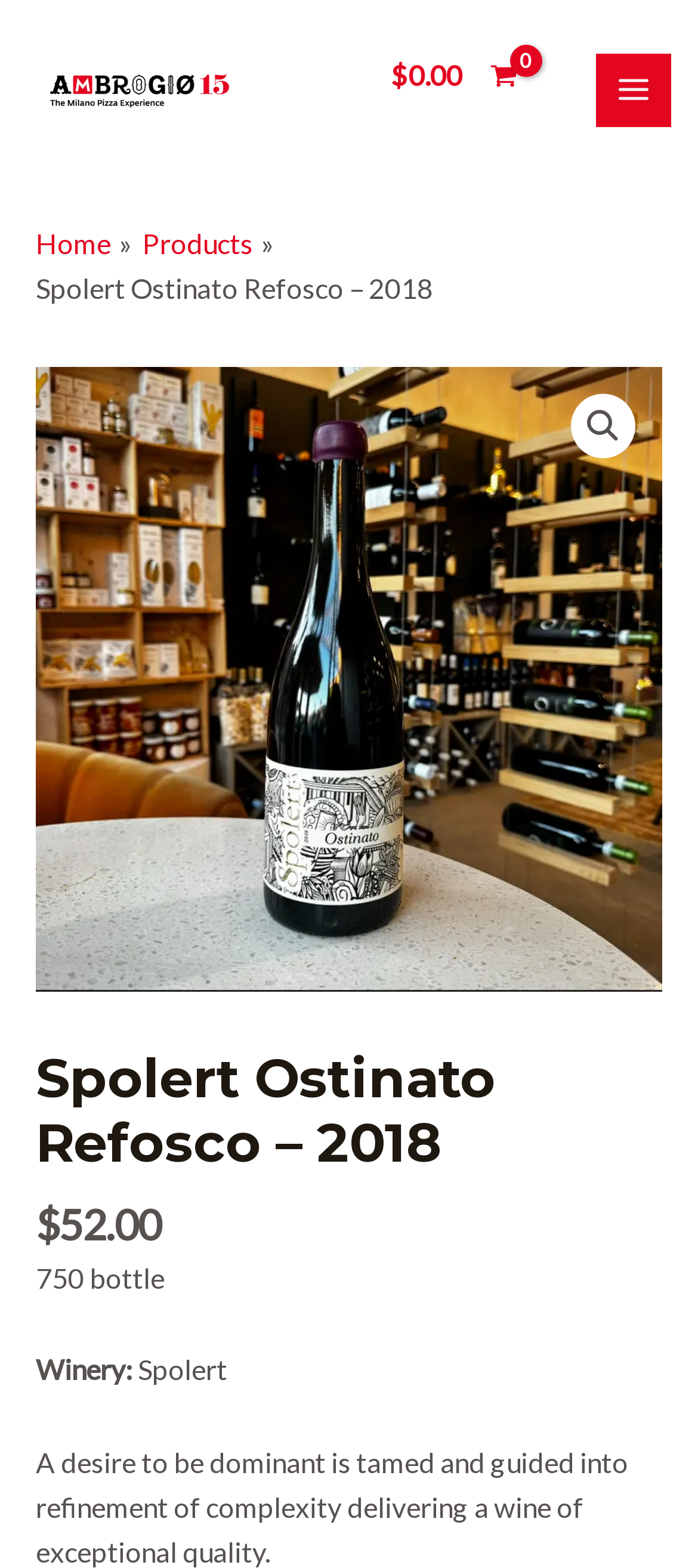What is the description of the wine?
Give a single word or phrase as your answer by examining the image.

A desire to be dominant is tamed and guided into refinement of complexity delivering a wine of exceptional quality.